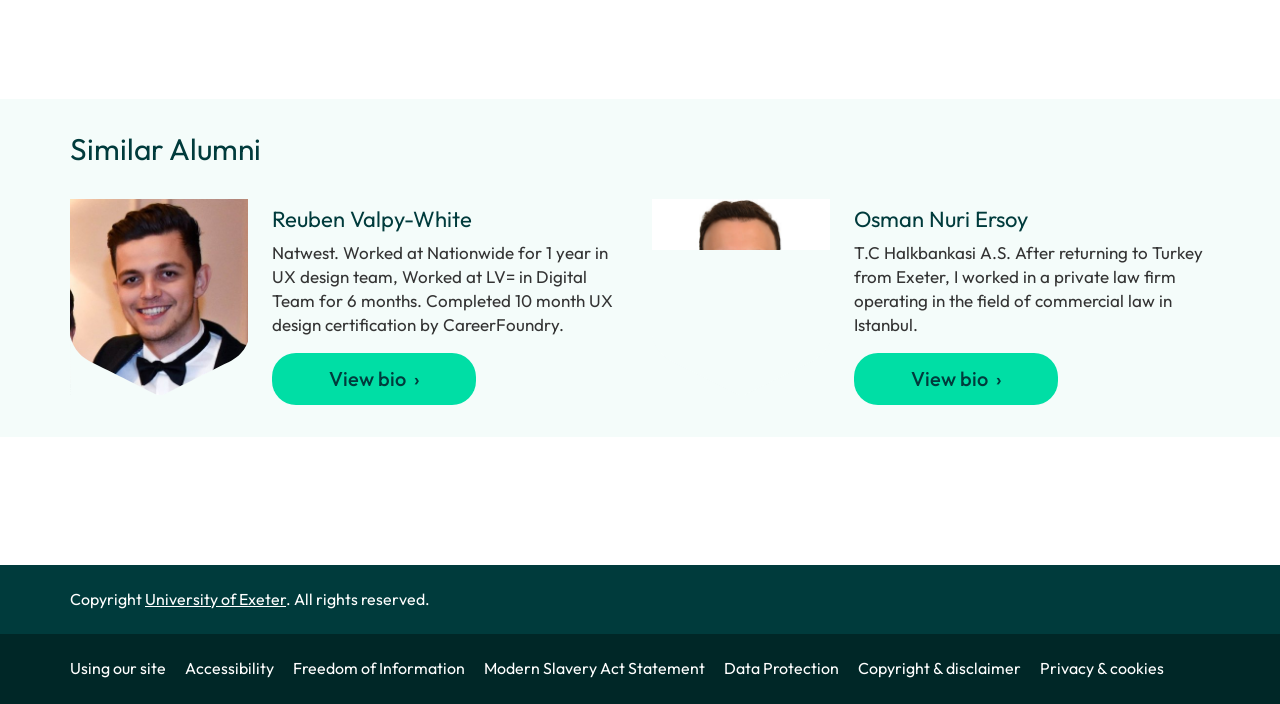Provide a brief response to the question below using a single word or phrase: 
What is the profession of Reuben Valpy-White?

UX design